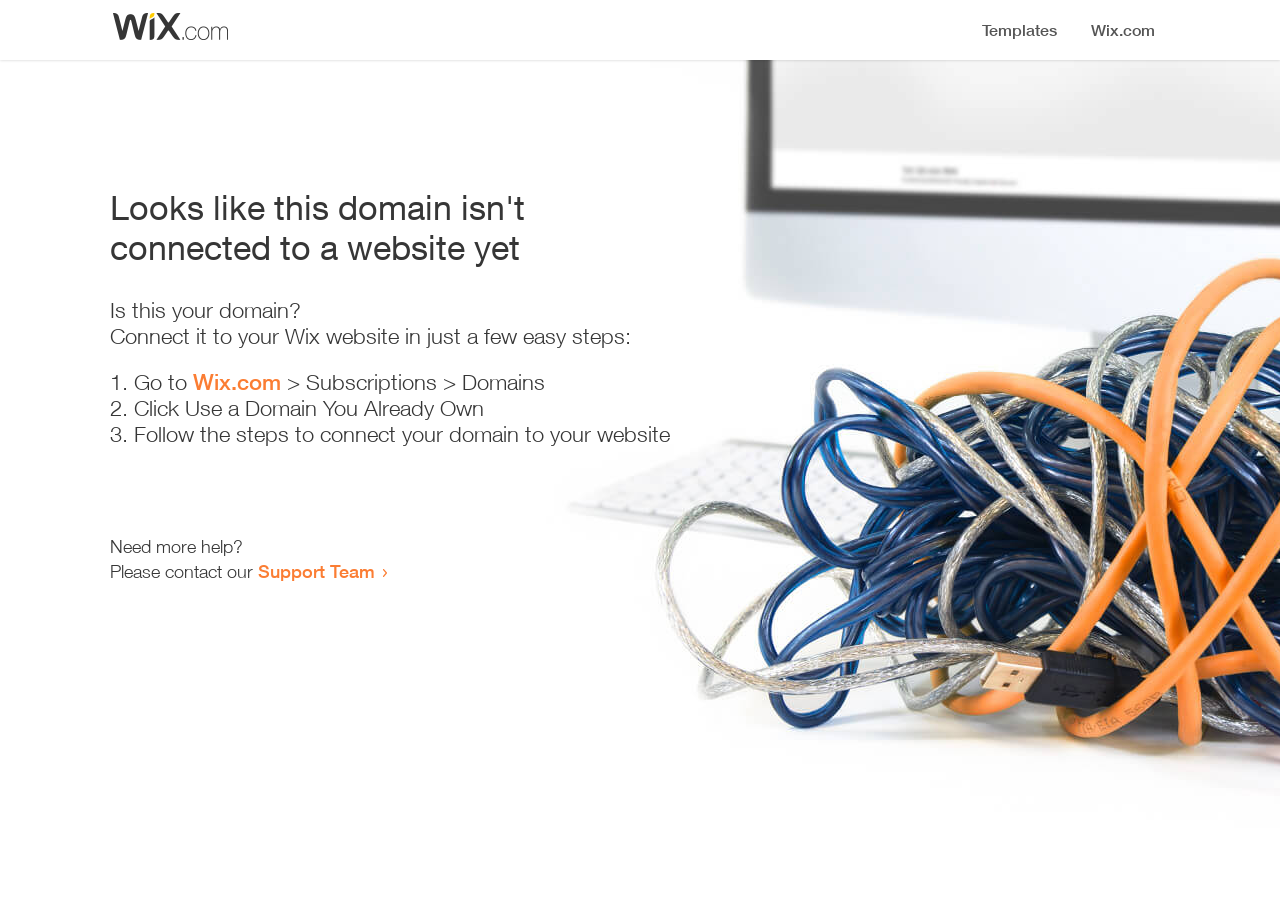What should I do to connect my domain?
Using the image as a reference, answer the question with a short word or phrase.

Follow the steps